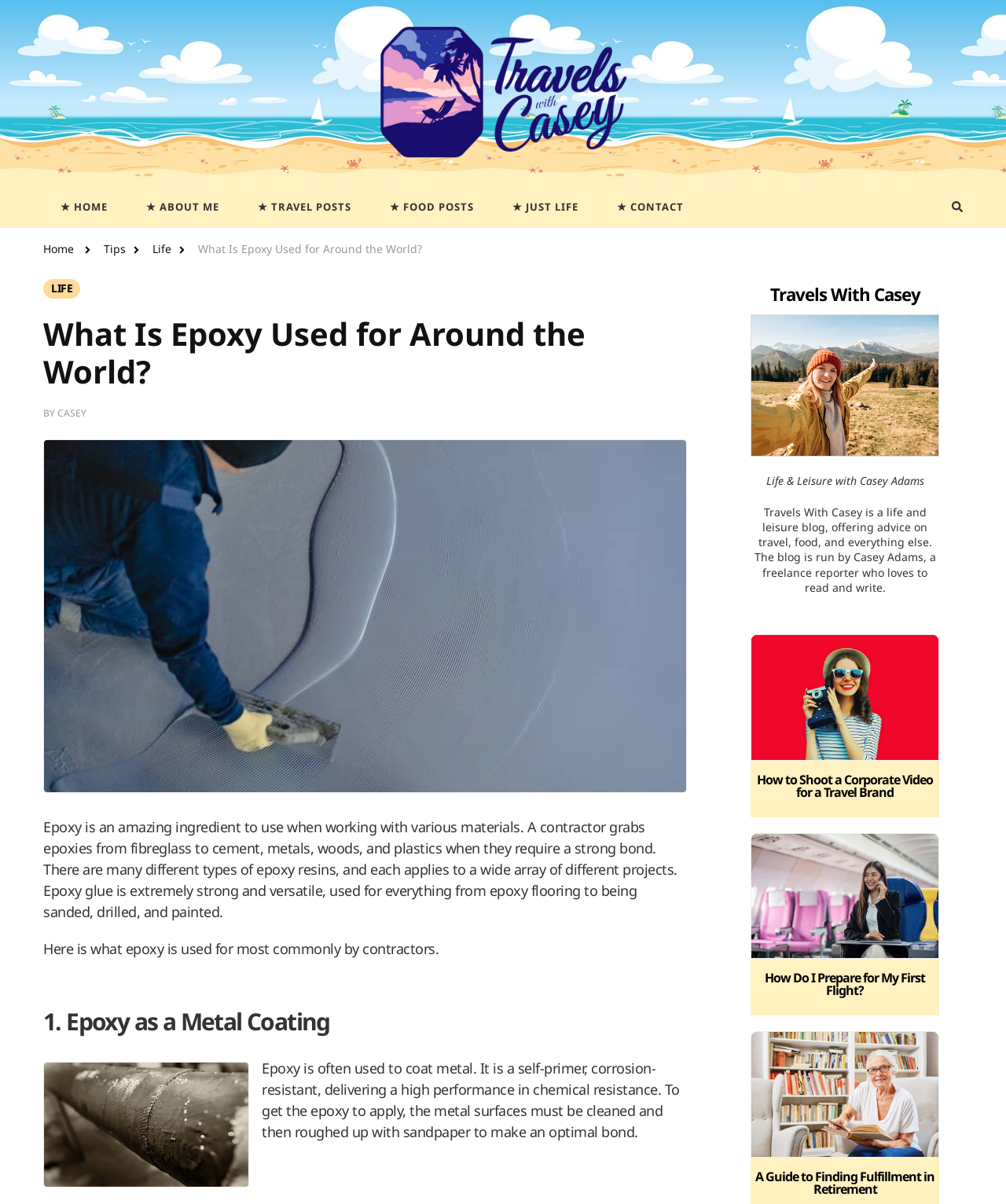Give a succinct answer to this question in a single word or phrase: 
What is the first common use of epoxy by contractors?

Metal coating